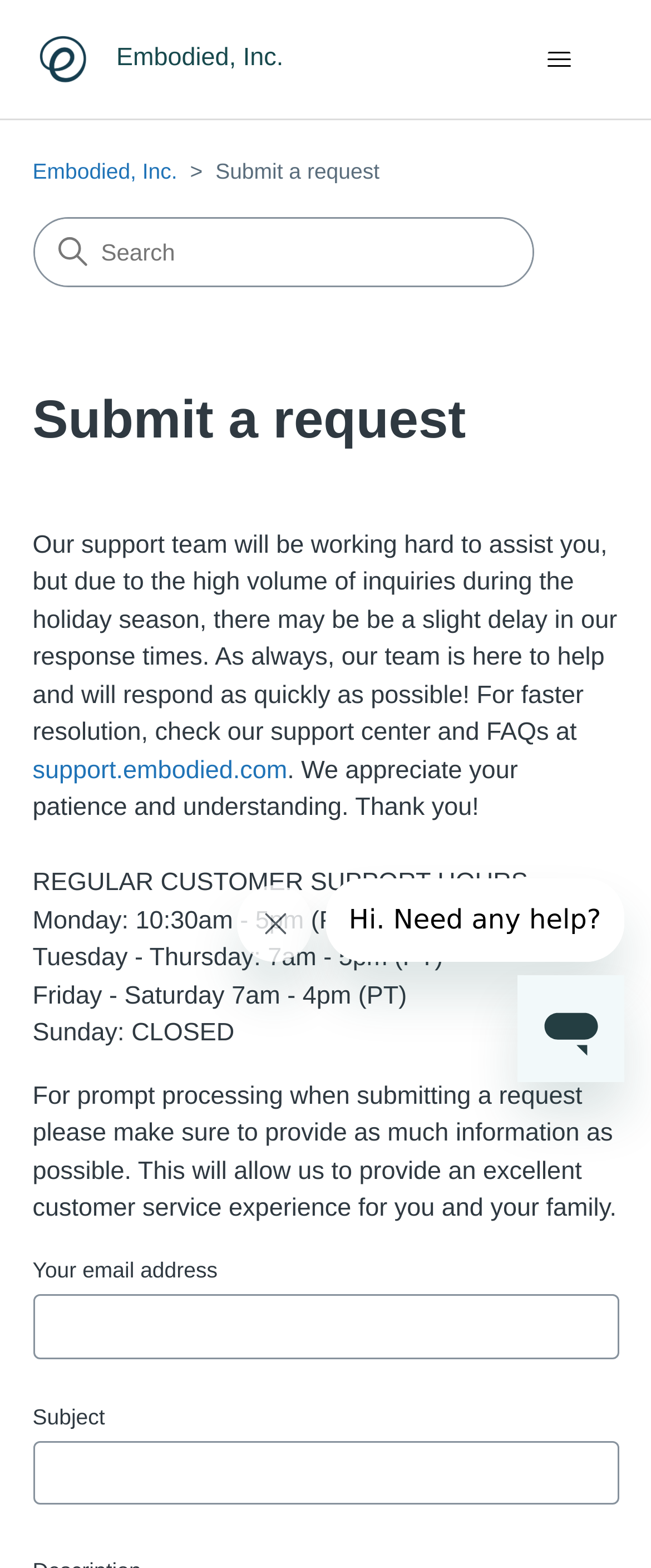Offer a detailed explanation of the webpage layout and contents.

The webpage is a support request submission page for Embodied, Inc. At the top left, there is a link to the Embodied, Inc. Help Center home page, accompanied by a small image. Next to it, on the top right, is a toggle navigation menu button with an icon. 

Below the navigation menu, there is a list of two items: "Embodied, Inc." and "Submit a request". The "Submit a request" item is highlighted, indicating the current page. 

A search bar is located below the list, spanning most of the width of the page. 

The main content of the page starts with a heading "Submit a request", followed by a notice about potential delays in response times during the holiday season. The notice provides a link to the support center and FAQs at support.embodied.com. 

Below the notice, there is a section detailing the regular customer support hours, including the days and times of operation. 

Further down, there is a paragraph of text advising users to provide as much information as possible when submitting a request to ensure prompt processing and excellent customer service. 

The submission form is located at the bottom of the page, consisting of two required fields: "Your email address" and "Subject", both of which are text boxes.